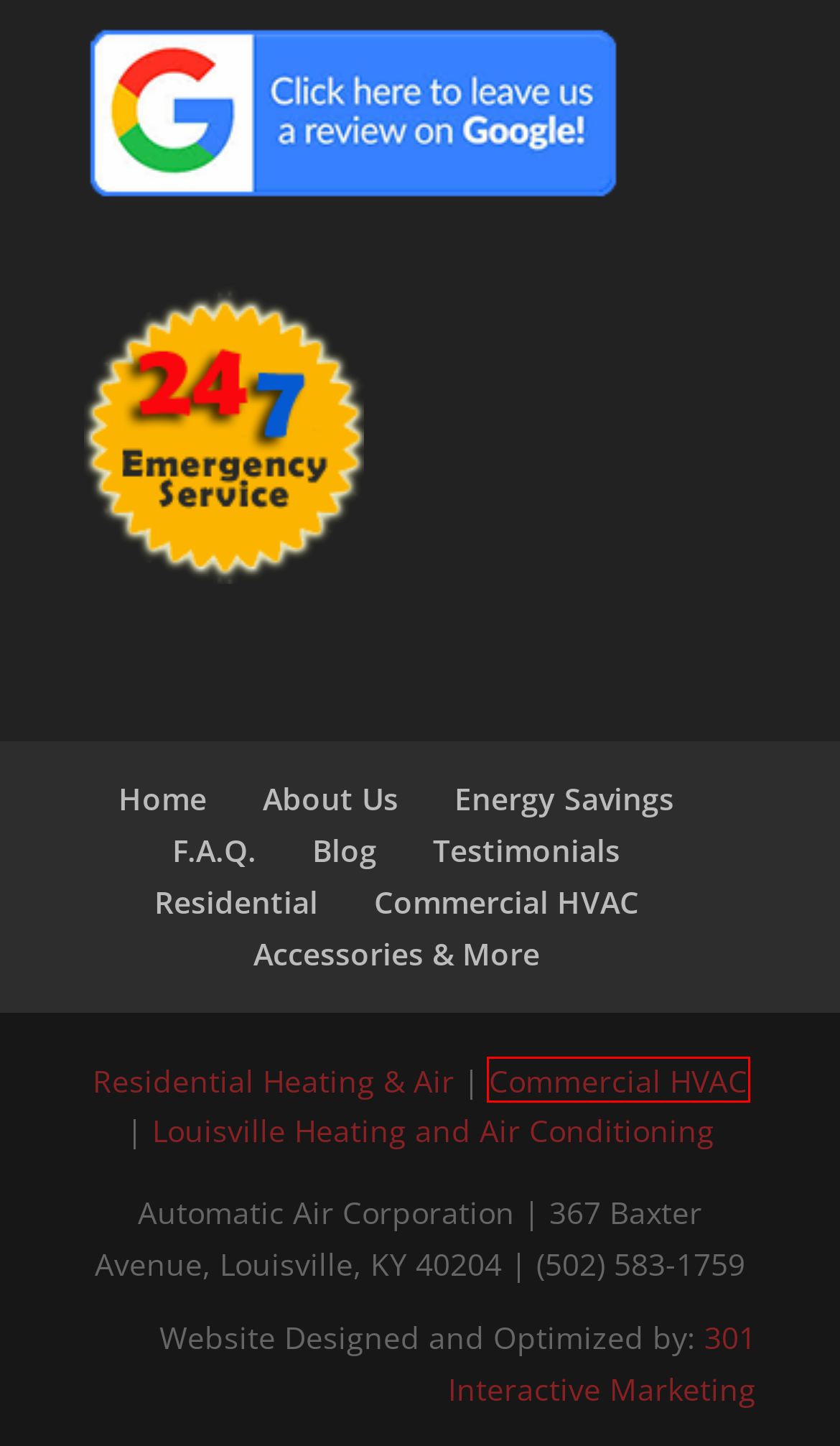A screenshot of a webpage is given, featuring a red bounding box around a UI element. Please choose the webpage description that best aligns with the new webpage after clicking the element in the bounding box. These are the descriptions:
A. Heating & Cooling | Louisville, KY | Automatic Air
B. Digital Marketing Agency in Louisville, KY | 301 Interactive Marketing
C. Home - Automatic Air Corporation
D. commercial - Automatic Air Corporation
E. Air Purifiers | Thermostats | Energy Saving | Louisville, KY
F. Commercial HVAC | Commercial heating and air | Louisville
G. Energy Savings | Cooling and heating | Louisville | Automatic Air
H. Heating and Air Conditioning | Louisville, KY | Automatic Air

D